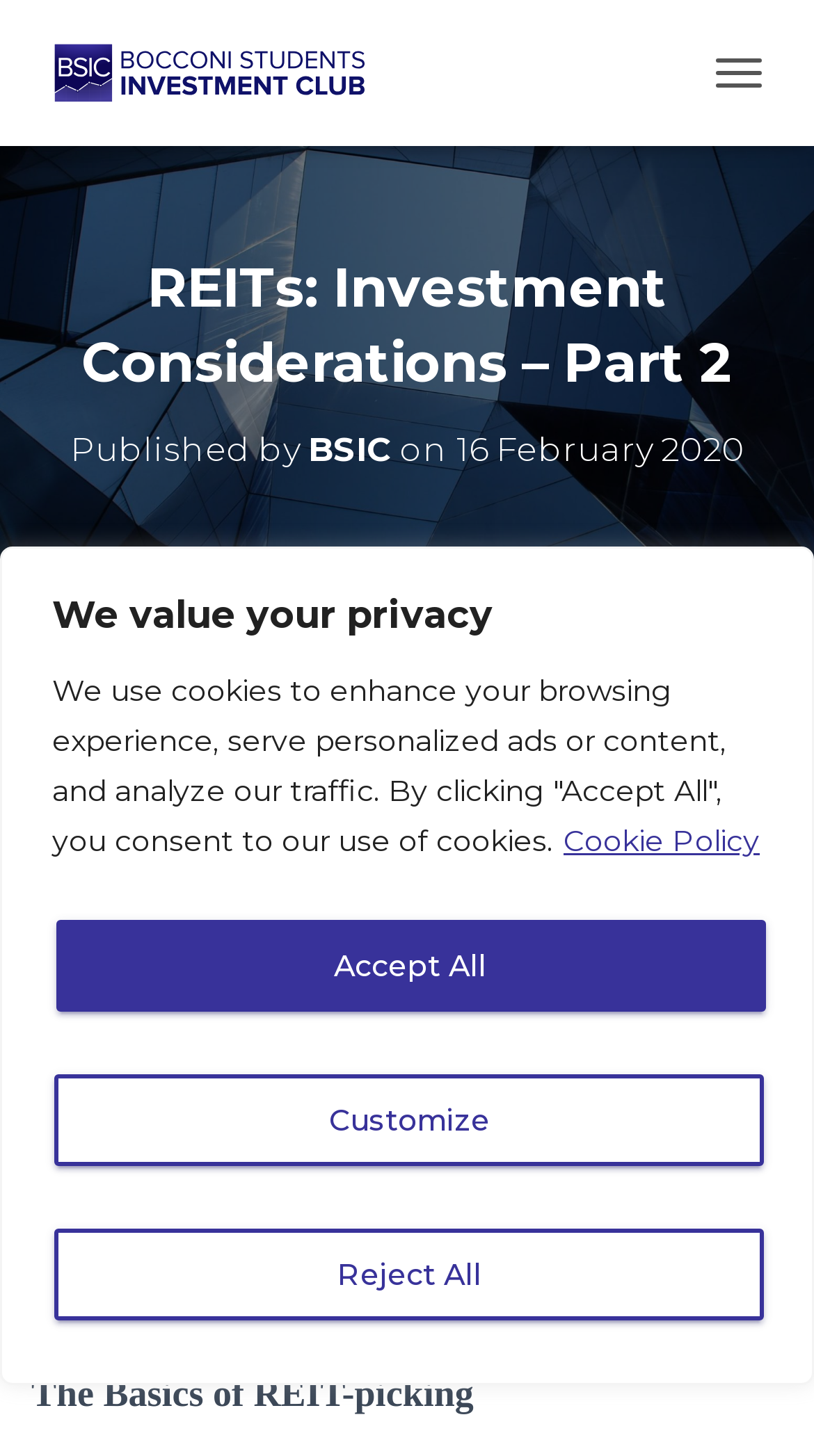Give a one-word or short phrase answer to the question: 
What is the title of the section after the introduction?

The Basics of REIT-picking